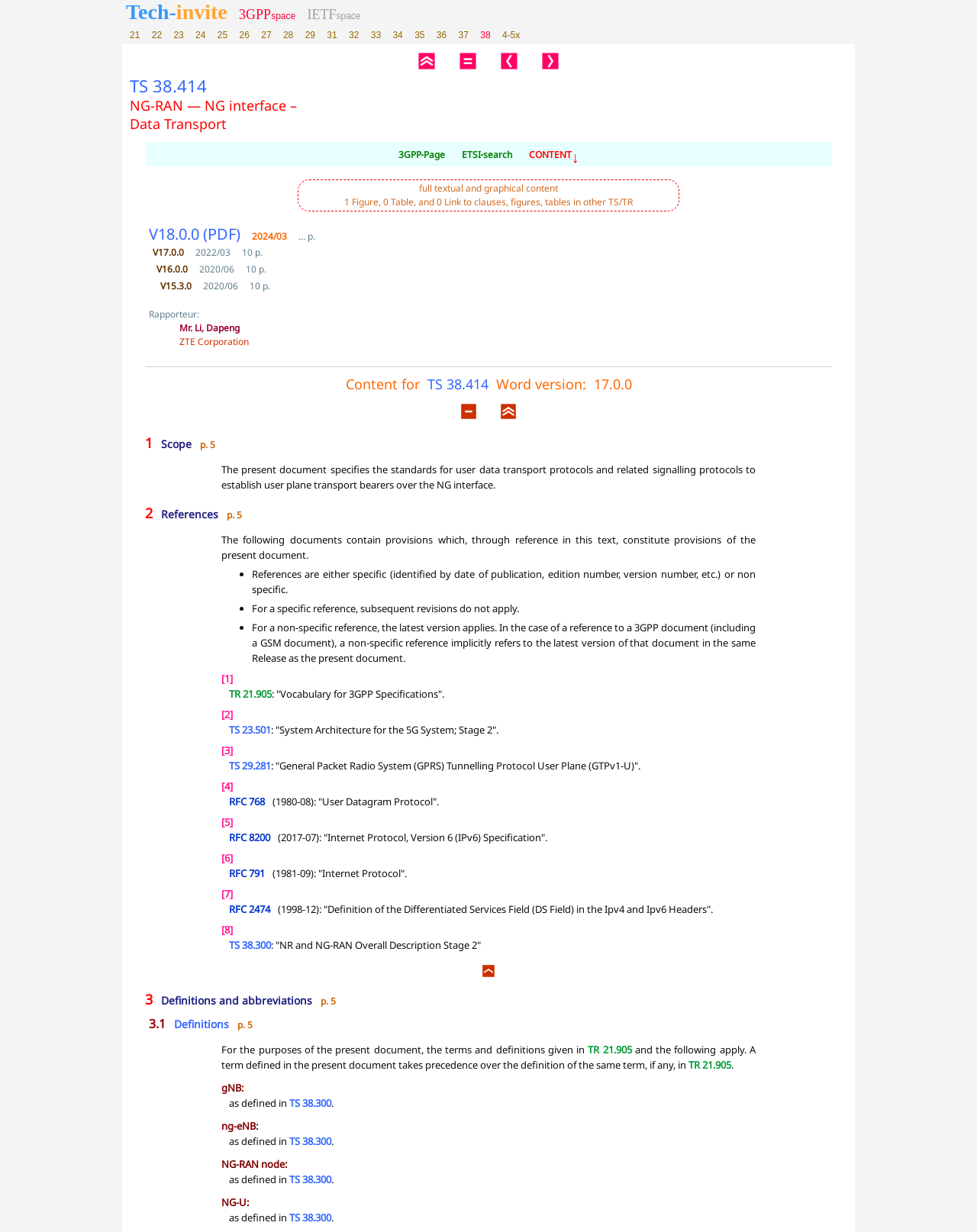Extract the main heading from the webpage content.

TS 38.414
NG-RAN — NG interface –
Data Transport